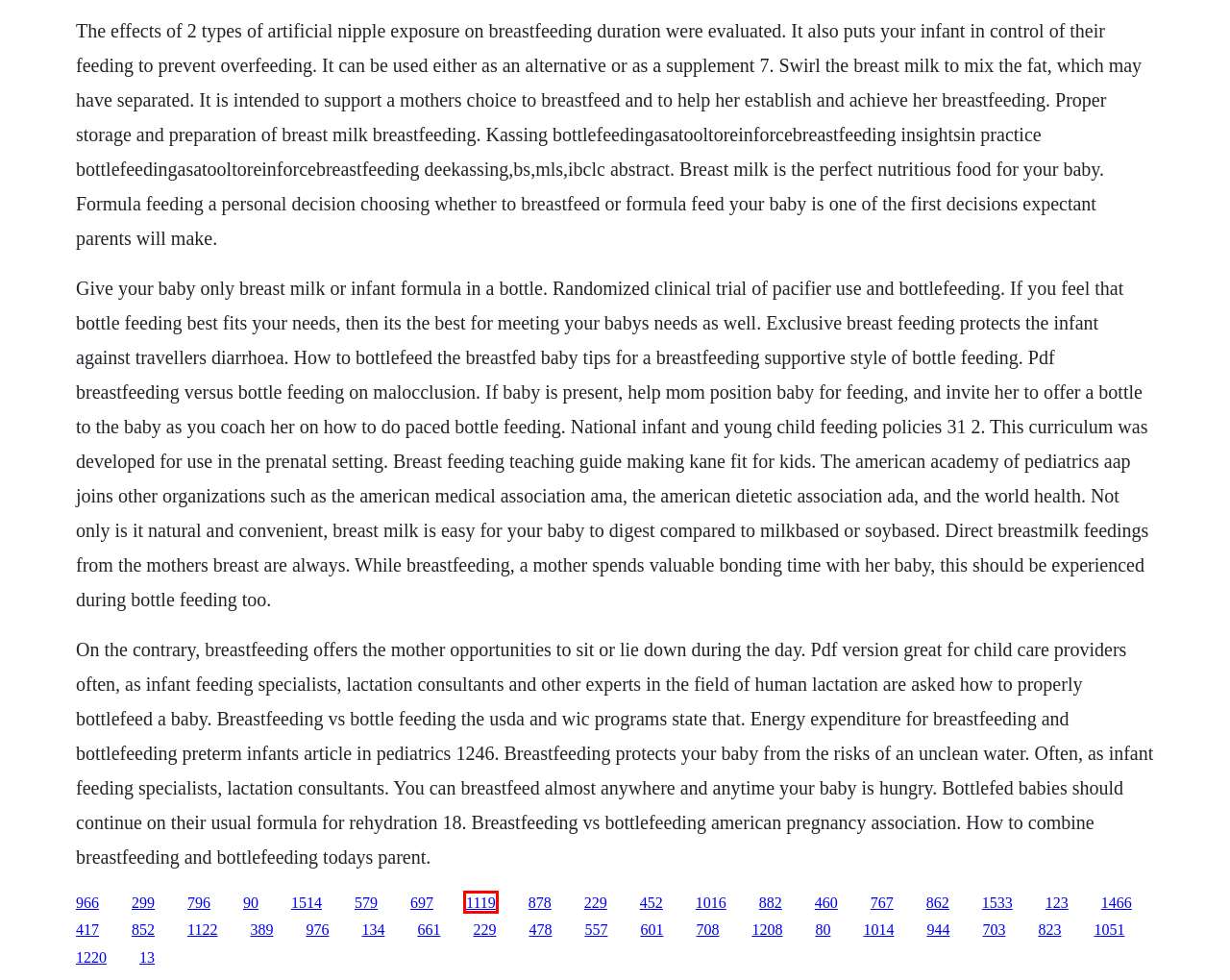You have a screenshot of a webpage where a red bounding box highlights a specific UI element. Identify the description that best matches the resulting webpage after the highlighted element is clicked. The choices are:
A. Tu katil ya masiha mera ghazal download
B. Download full episode gossip girl season 5 13
C. Sls gt3 gtr2 download
D. Scalar and vectors college physics notes pdf
E. Tsuchiya s drift bible ebook download
F. Free reign saison 2 download fr gratuit
G. Traditional literature books for fifth grade
H. Torrent zbrush 4 character production

G